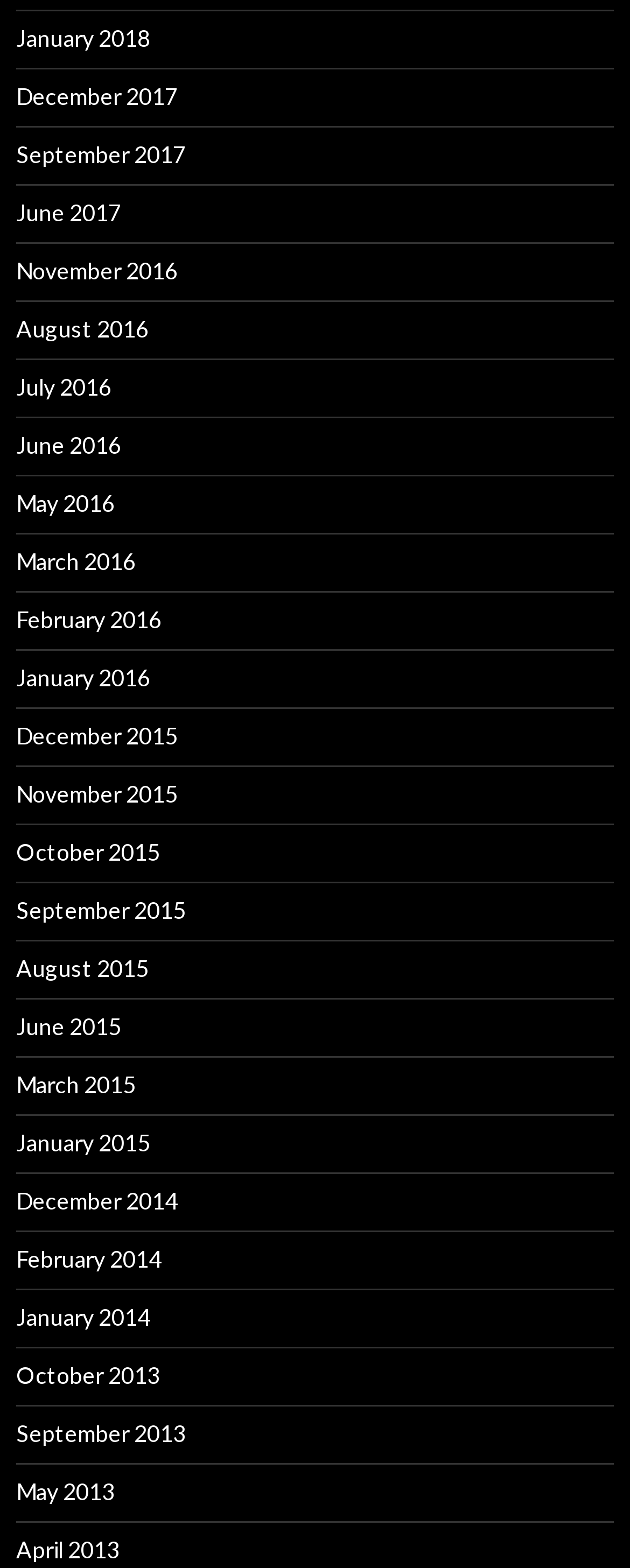Determine the bounding box coordinates of the element's region needed to click to follow the instruction: "go to December 2017". Provide these coordinates as four float numbers between 0 and 1, formatted as [left, top, right, bottom].

[0.026, 0.053, 0.282, 0.07]